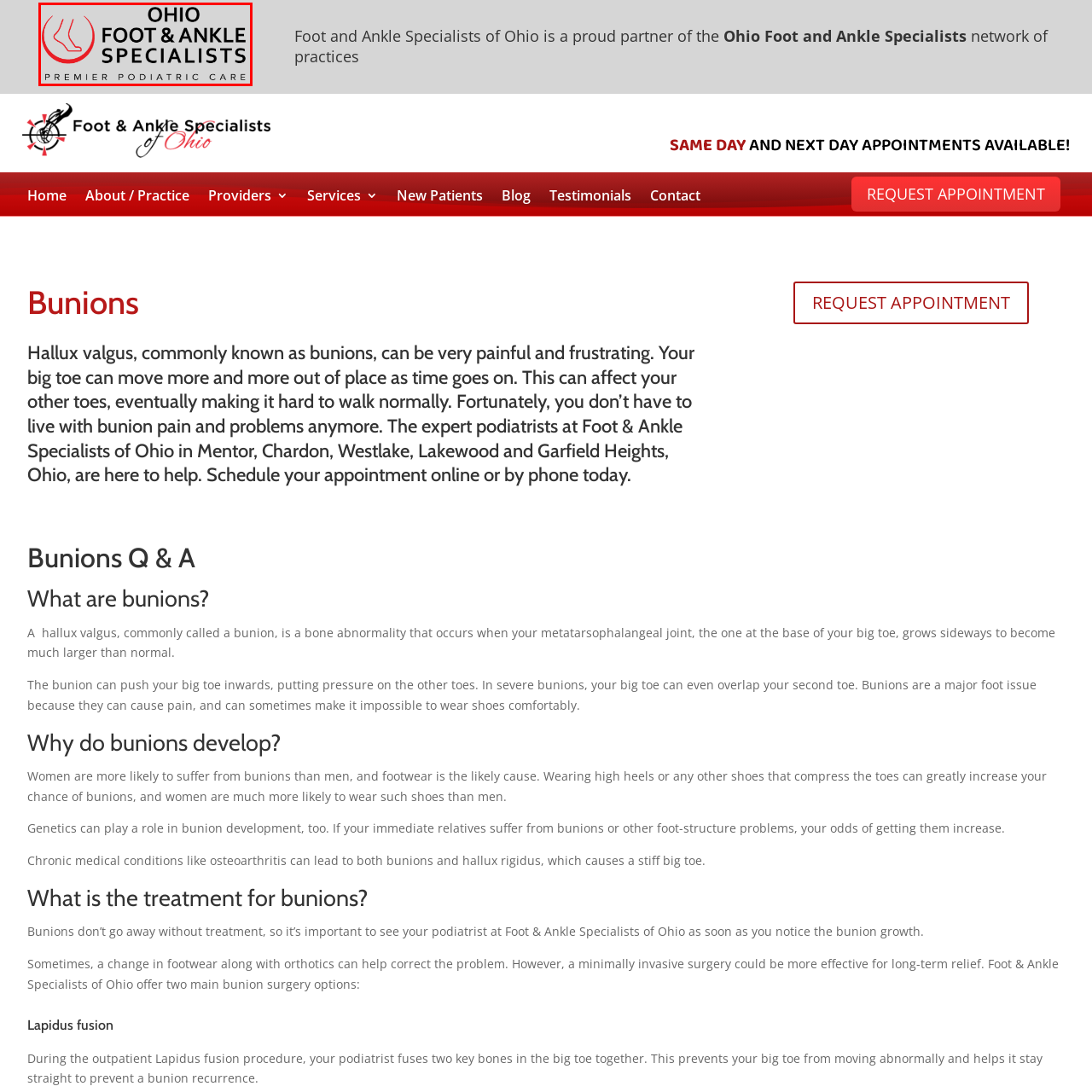Direct your attention to the segment of the image enclosed by the red boundary and answer the ensuing question in detail: What is the tagline of the medical practice?

The caption states that the tagline 'PREMIER PODIATRIC CARE' is located below the name of the medical practice, which highlights their commitment to high-quality medical services in foot and ankle treatment.